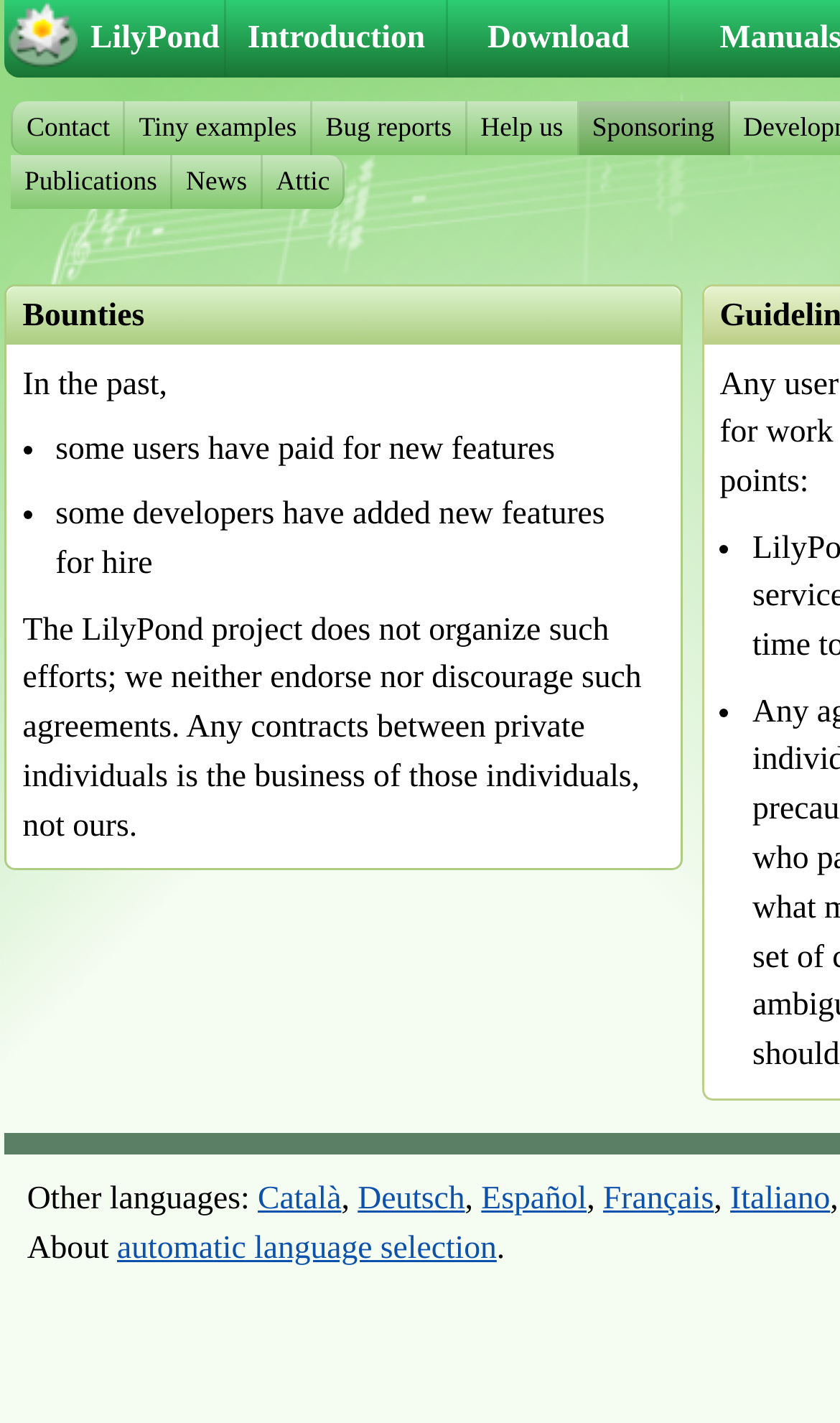Extract the bounding box coordinates for the HTML element that matches this description: "Bug reports". The coordinates should be four float numbers between 0 and 1, i.e., [left, top, right, bottom].

[0.372, 0.072, 0.556, 0.109]